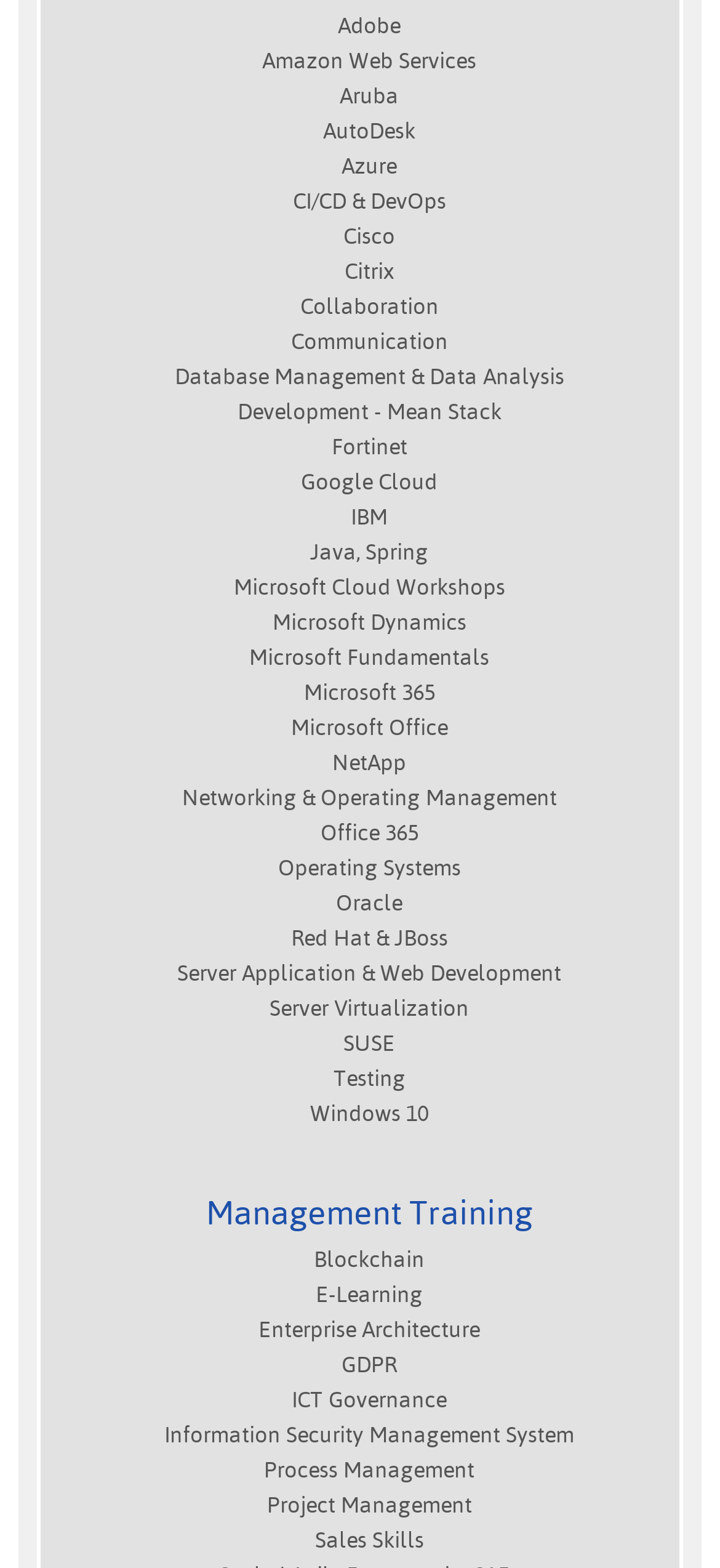Kindly determine the bounding box coordinates for the clickable area to achieve the given instruction: "Learn about Information Security Management System".

[0.228, 0.907, 0.797, 0.923]